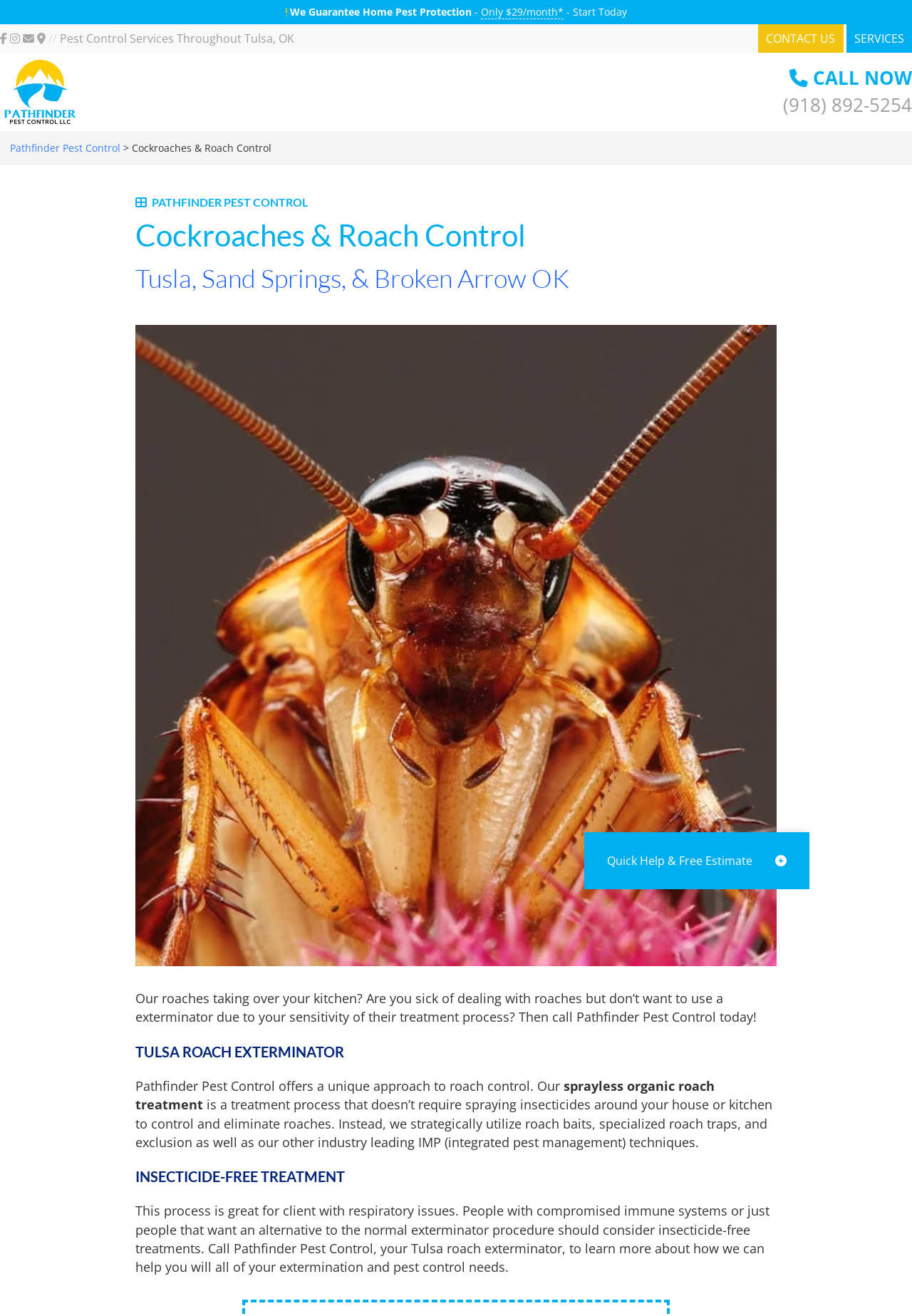Find and provide the bounding box coordinates for the UI element described here: "Pathfinder Pest Control". The coordinates should be given as four float numbers between 0 and 1: [left, top, right, bottom].

[0.011, 0.107, 0.132, 0.117]